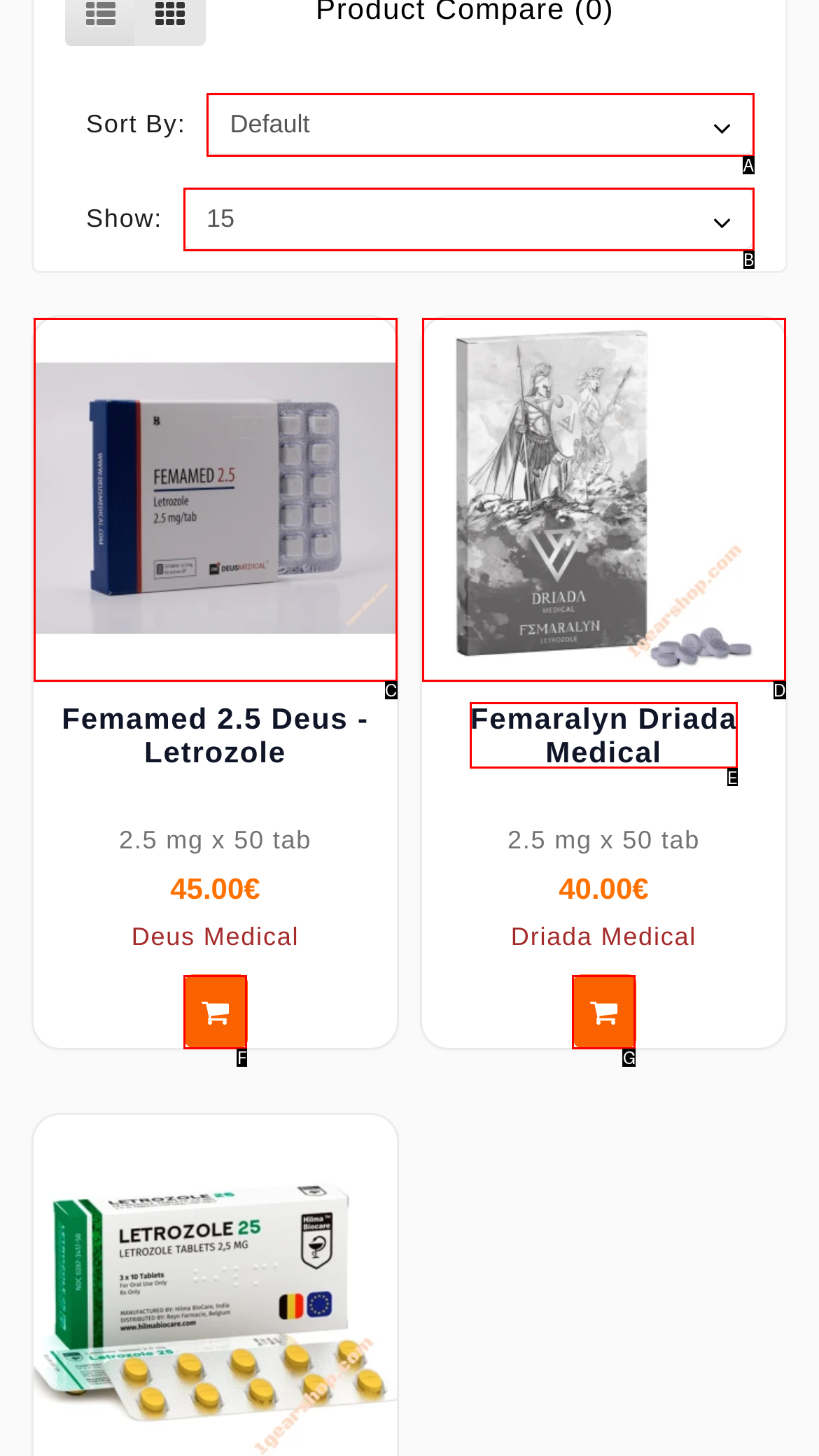Looking at the description: Add to Cart, identify which option is the best match and respond directly with the letter of that option.

G